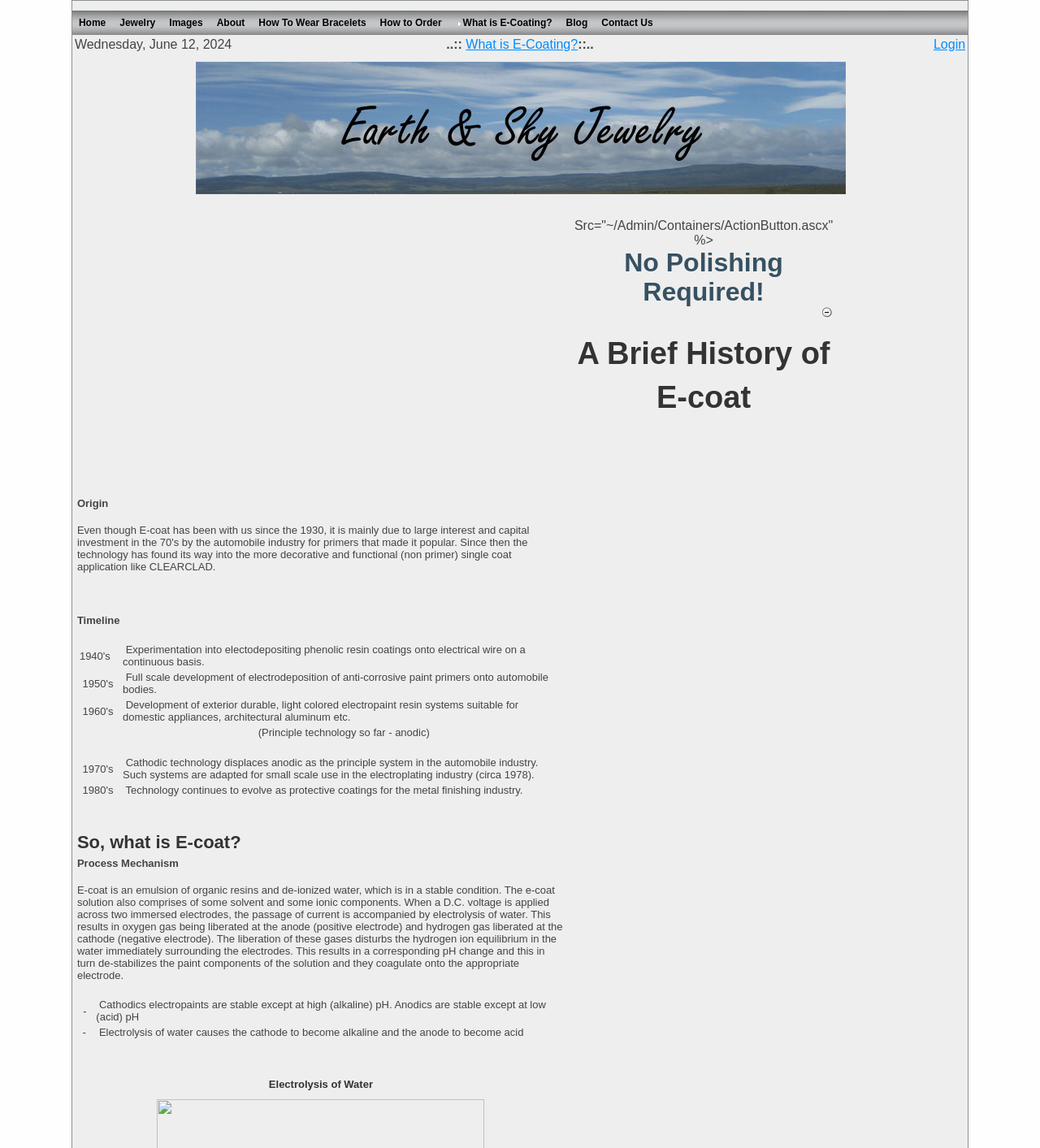Answer the following inquiry with a single word or phrase:
What is the name of the jewelry website?

Earth and Sky Jewelry